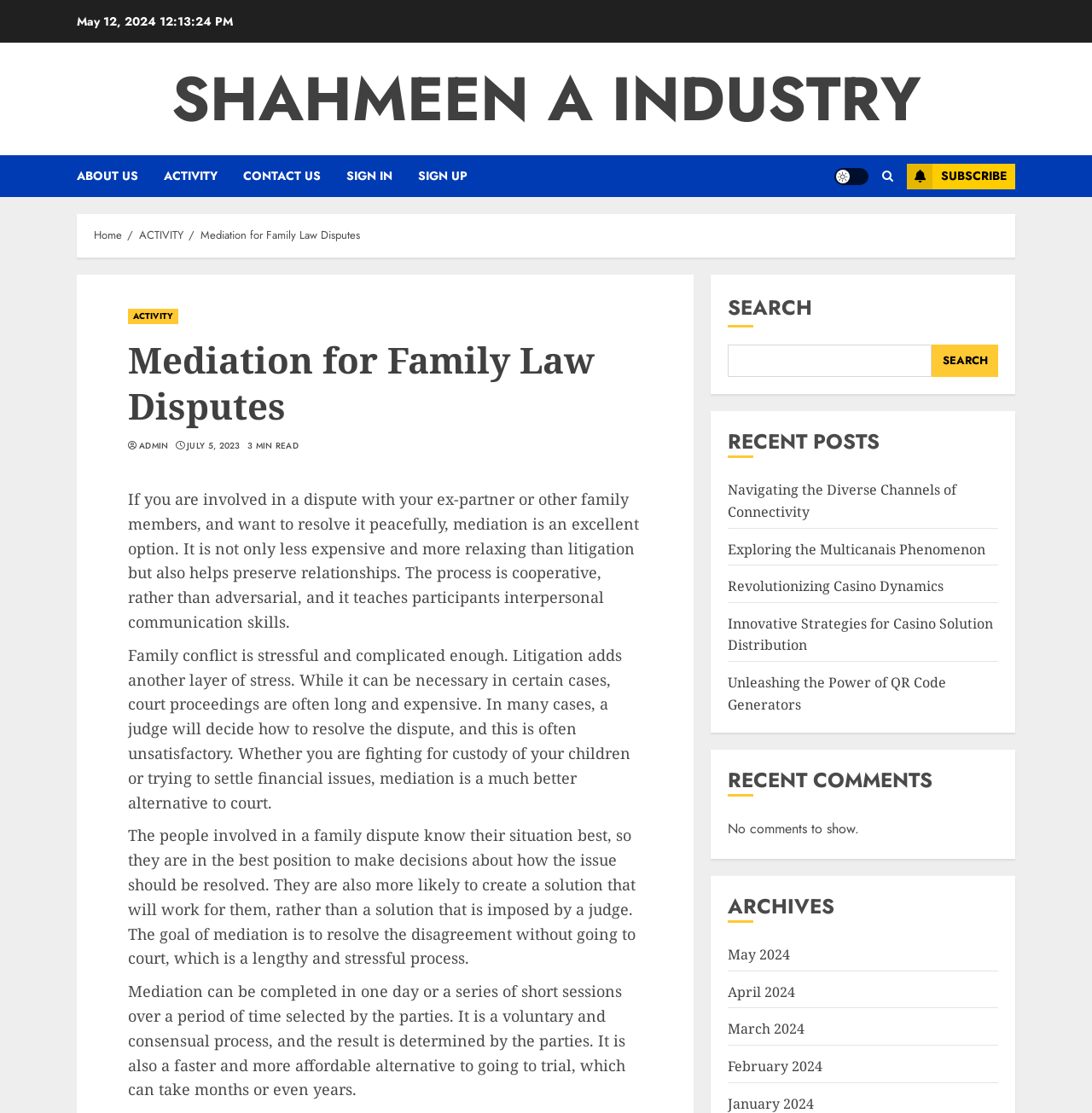Please determine the bounding box coordinates for the element that should be clicked to follow these instructions: "View recent posts".

[0.667, 0.385, 0.914, 0.412]